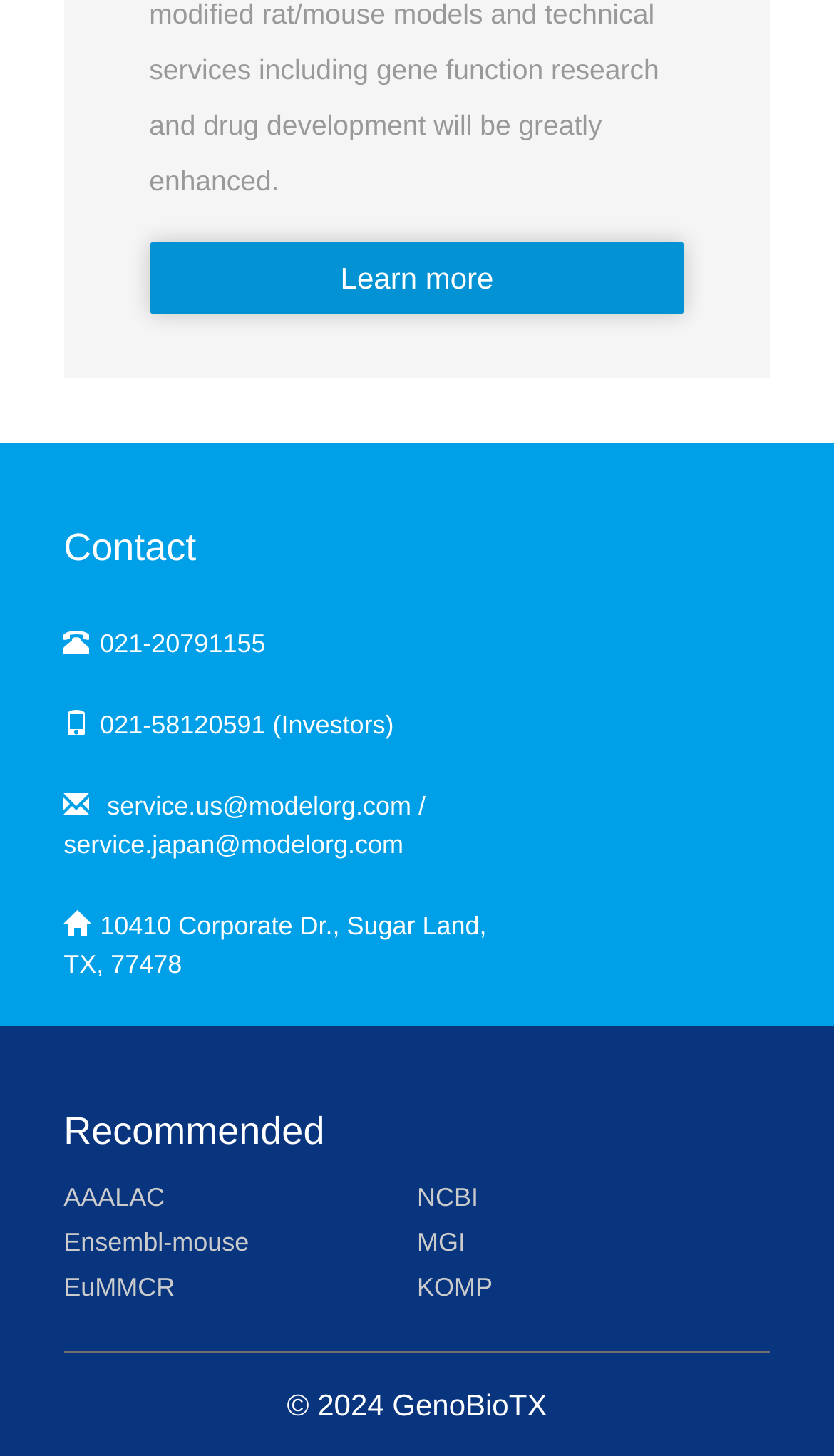Bounding box coordinates should be provided in the format (top-left x, top-left y, bottom-right x, bottom-right y) with all values between 0 and 1. Identify the bounding box for this UI element: service.us@modelorg.com / service.japan@modelorg.com

[0.076, 0.525, 0.616, 0.607]